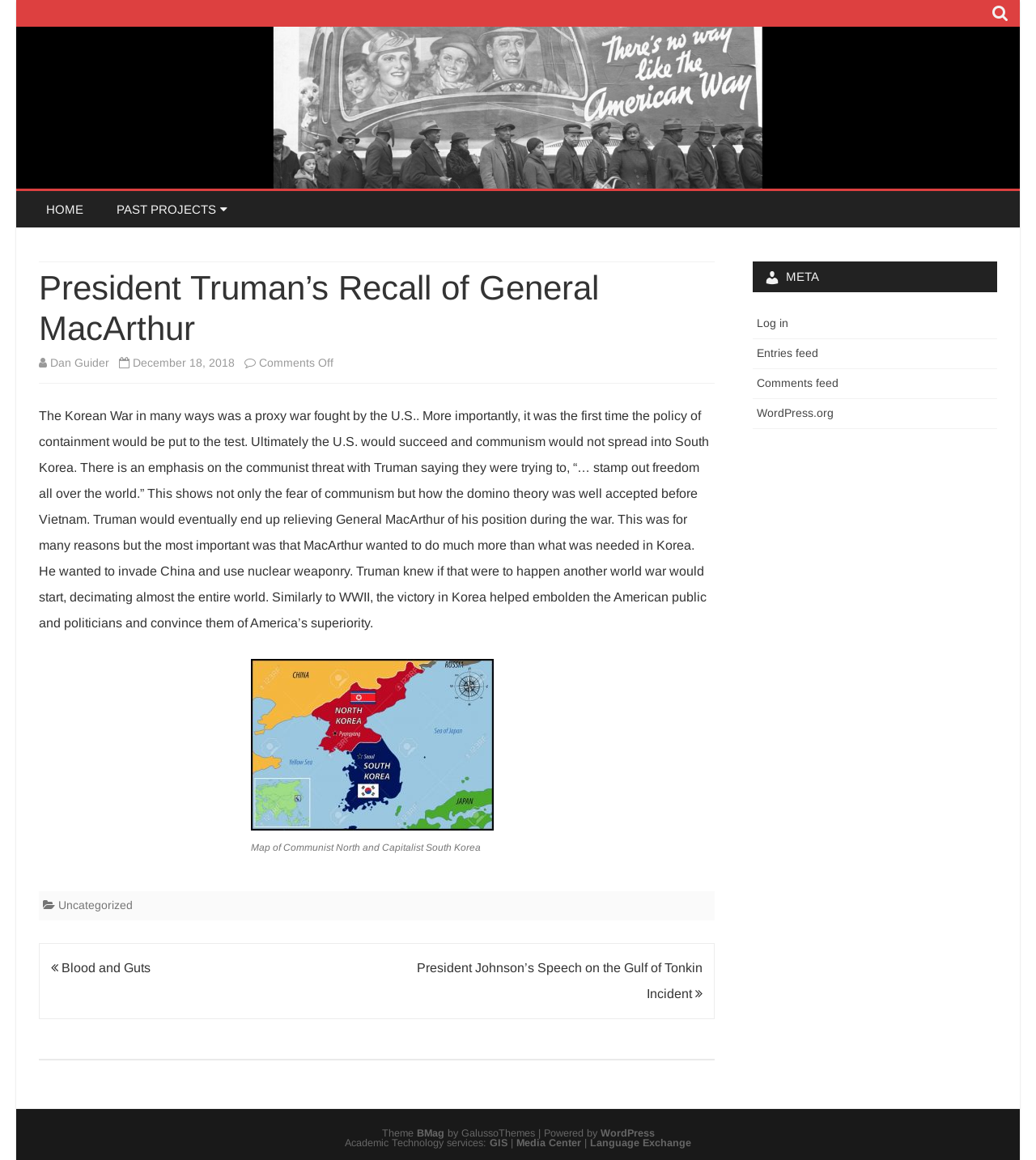Please identify the bounding box coordinates of the area I need to click to accomplish the following instruction: "Click on the 'WordPress.org' link".

[0.731, 0.35, 0.805, 0.361]